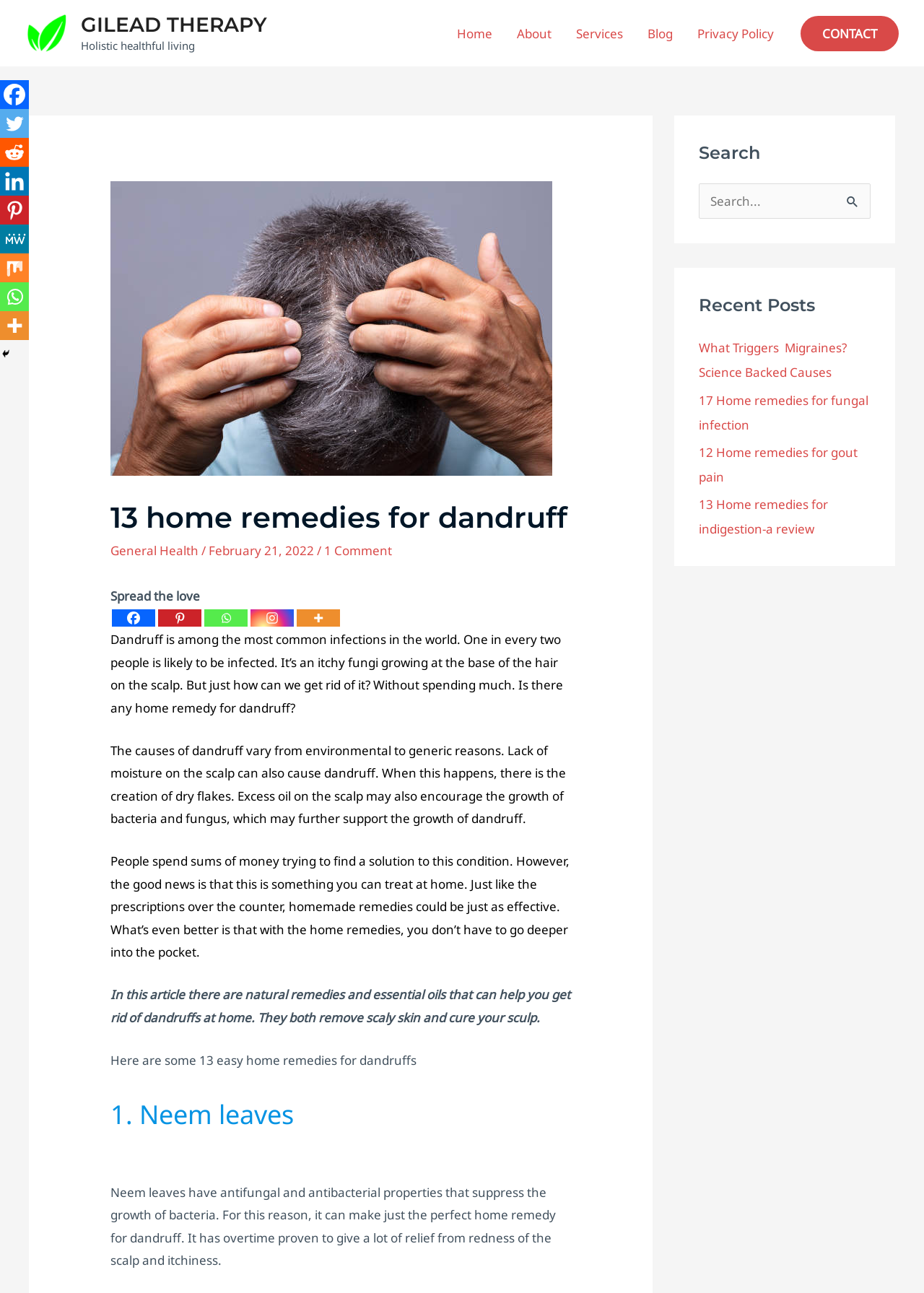Find the bounding box coordinates for the HTML element described as: "Services". The coordinates should consist of four float values between 0 and 1, i.e., [left, top, right, bottom].

[0.61, 0.016, 0.688, 0.036]